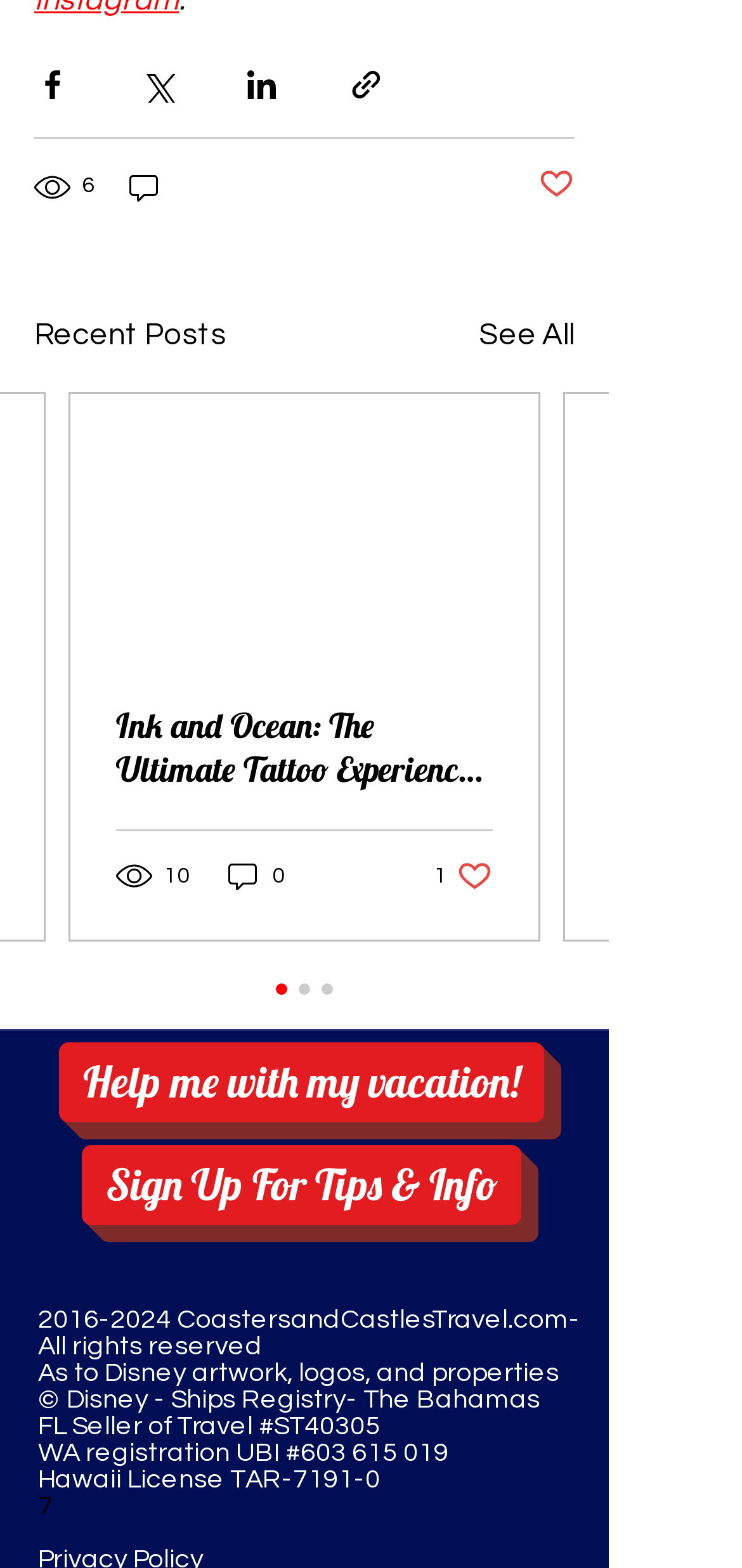How many social media sharing options are available?
Please answer the question as detailed as possible.

I counted the number of social media sharing buttons at the top of the page, which are 'Share via Facebook', 'Share via Twitter', 'Share via LinkedIn', and 'Share via link'. Therefore, there are 4 social media sharing options available.